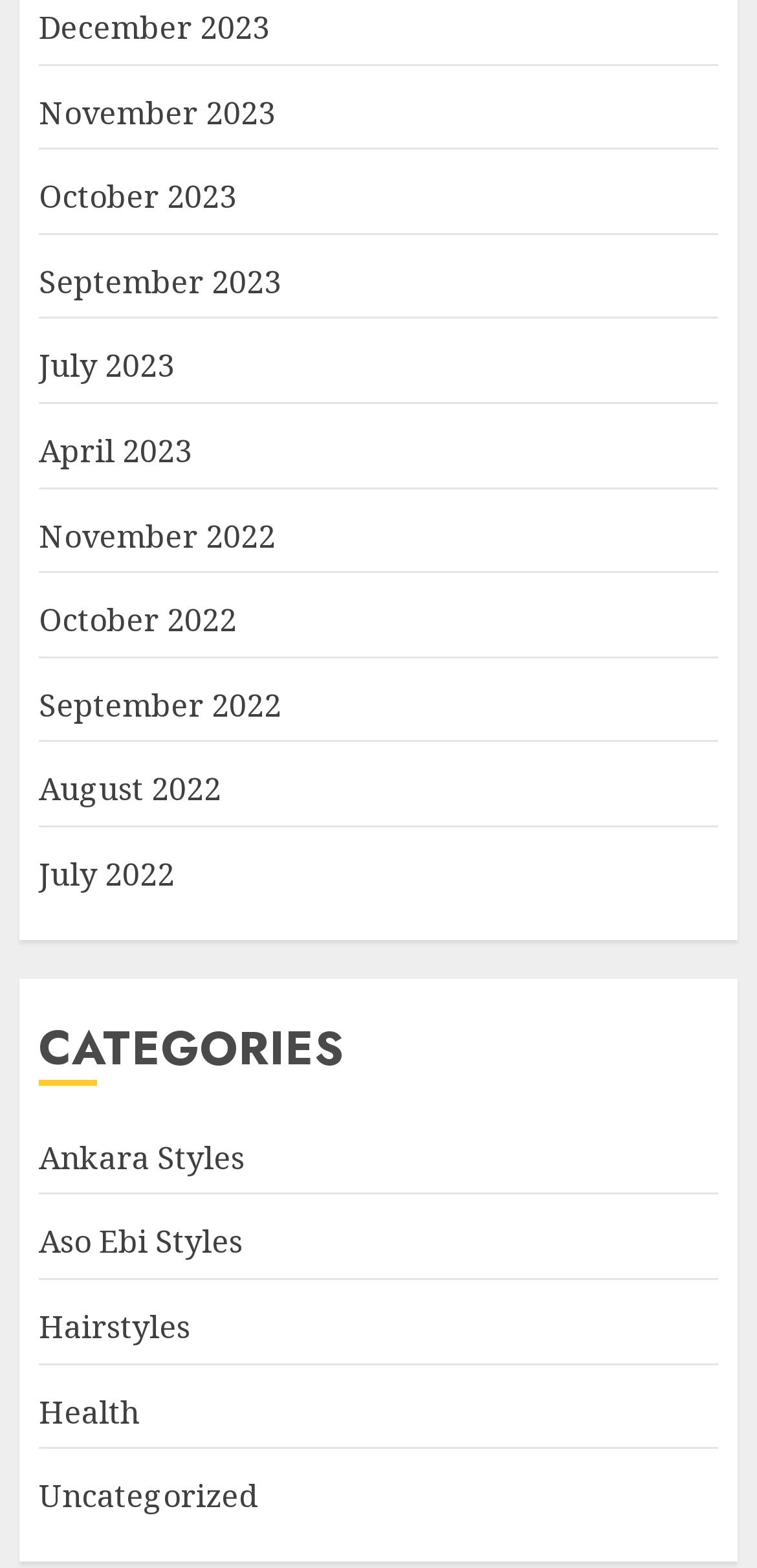Please give a short response to the question using one word or a phrase:
What are the months listed in the webpage?

December to August